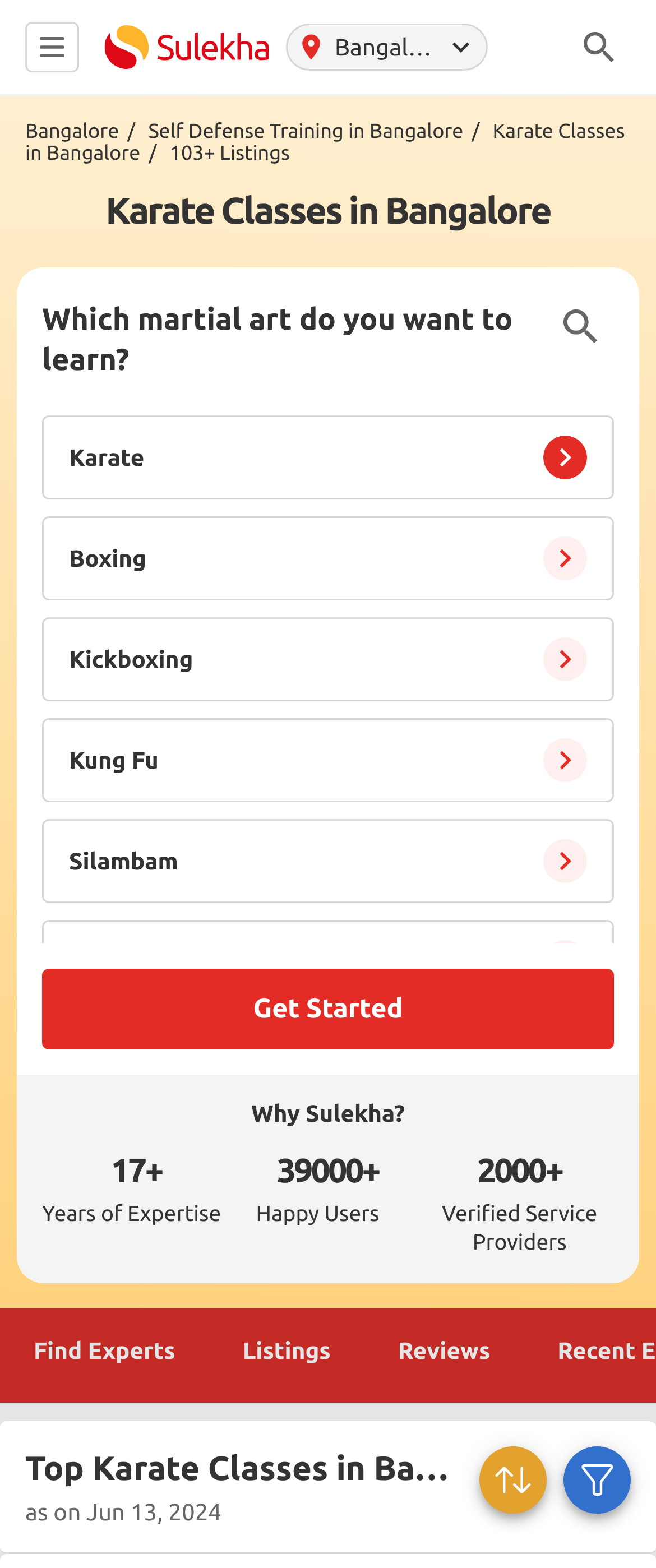Locate the bounding box coordinates of the item that should be clicked to fulfill the instruction: "Select 'Boxing' radio button".

[0.064, 0.329, 0.097, 0.343]